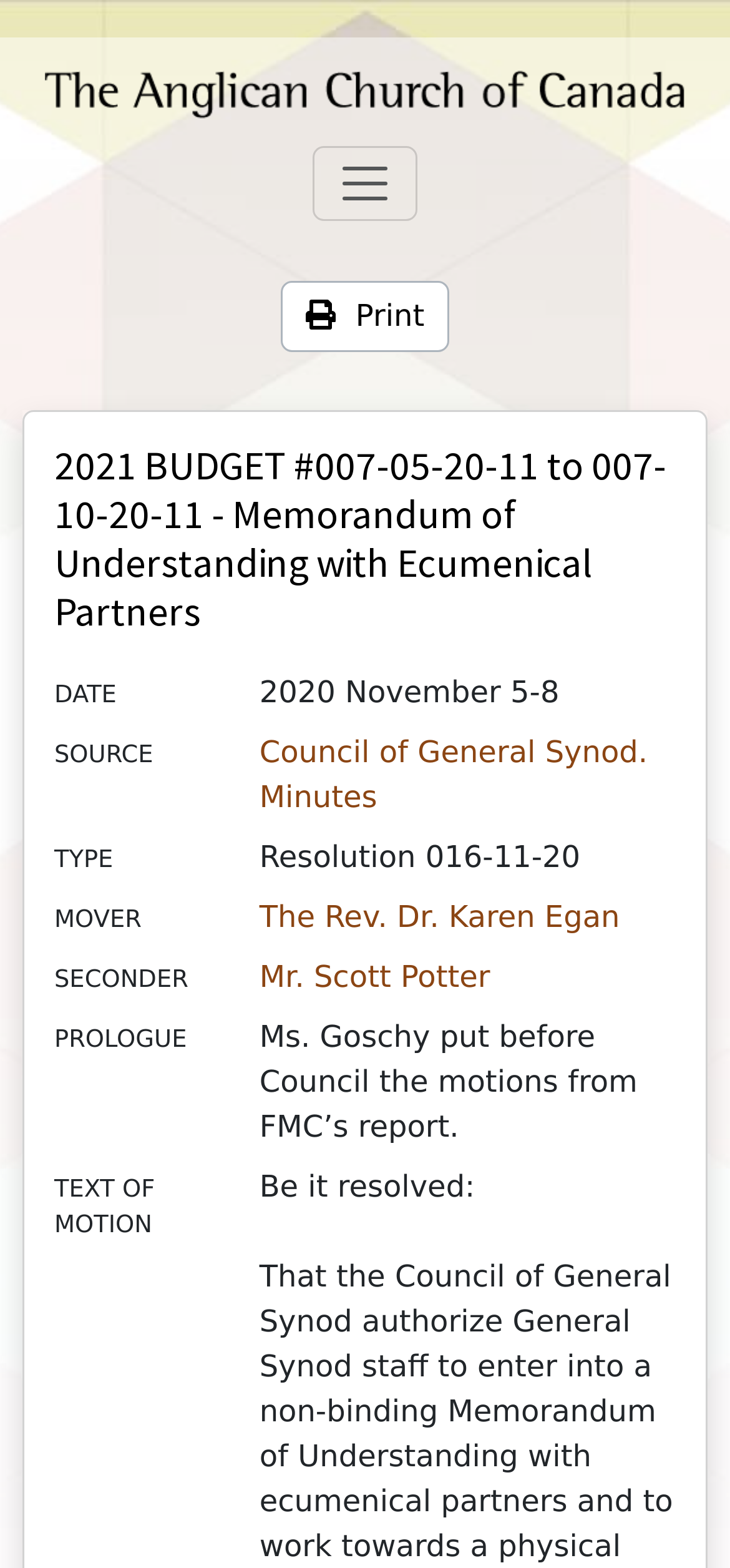Using the element description: "aria-label="Toggle navigation"", determine the bounding box coordinates. The coordinates should be in the format [left, top, right, bottom], with values between 0 and 1.

[0.428, 0.094, 0.572, 0.141]